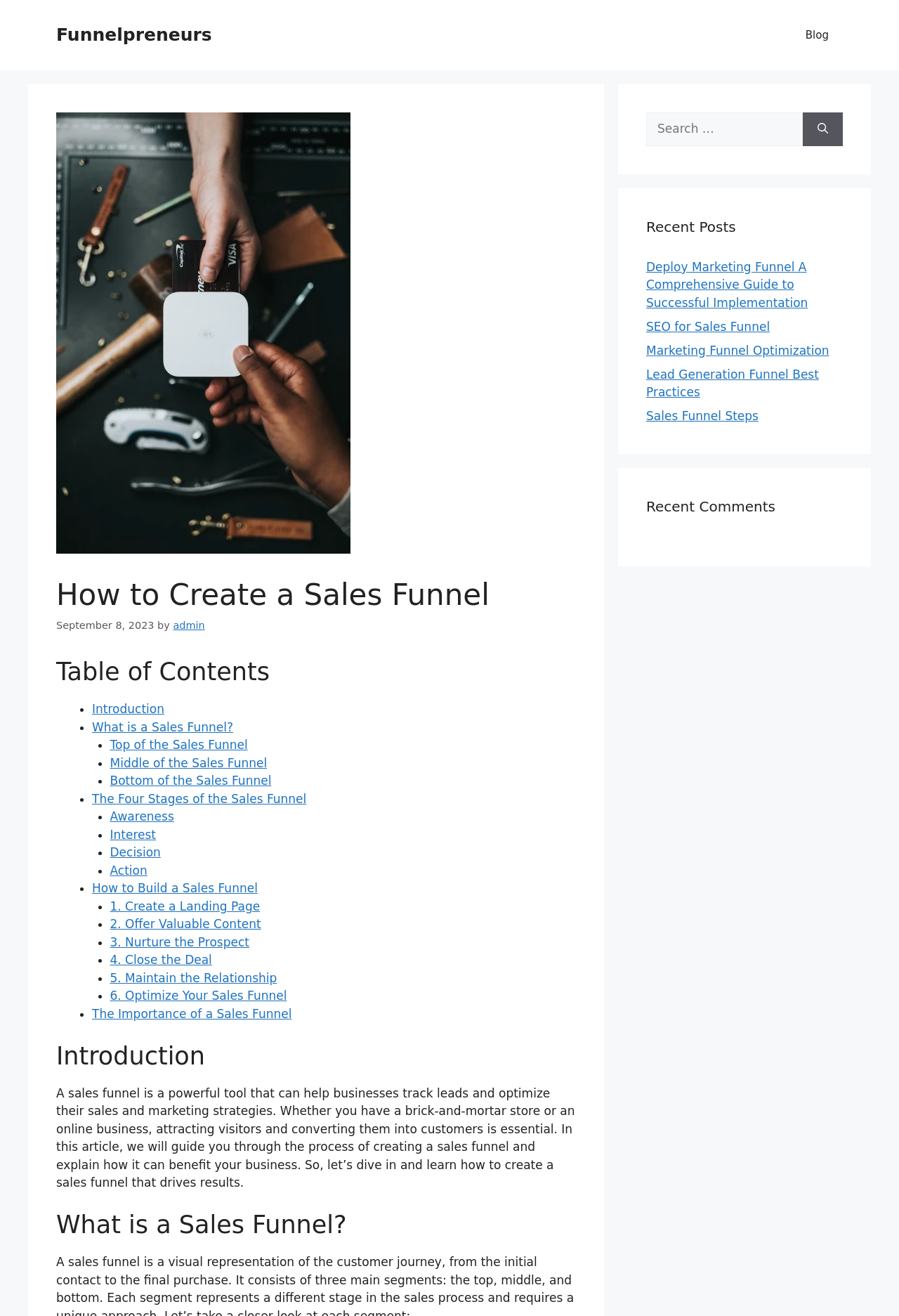Identify the primary heading of the webpage and provide its text.

How to Create a Sales Funnel